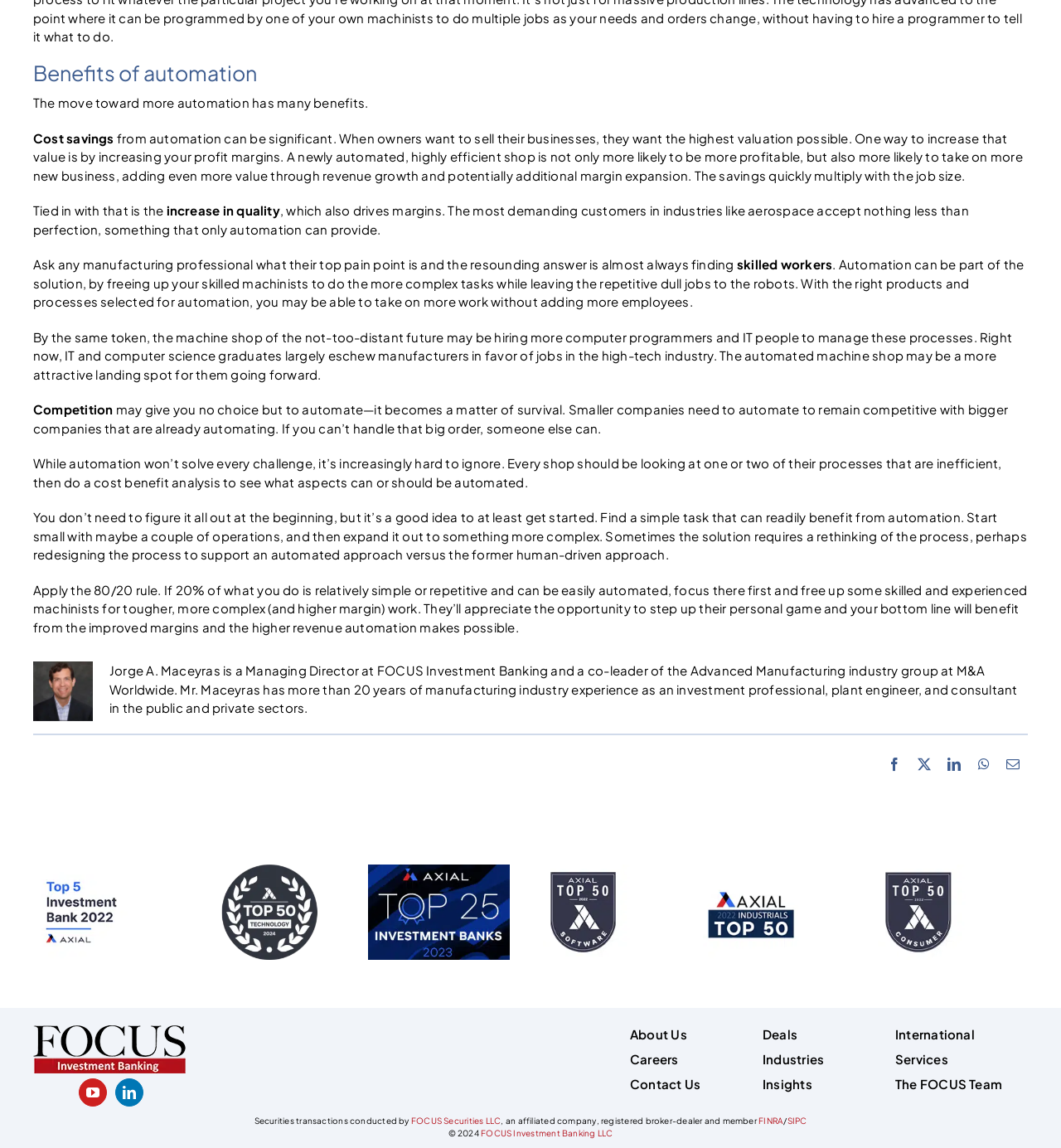Determine the bounding box for the HTML element described here: "FOCUS Investment Banking LLC". The coordinates should be given as [left, top, right, bottom] with each number being a float between 0 and 1.

[0.453, 0.983, 0.578, 0.992]